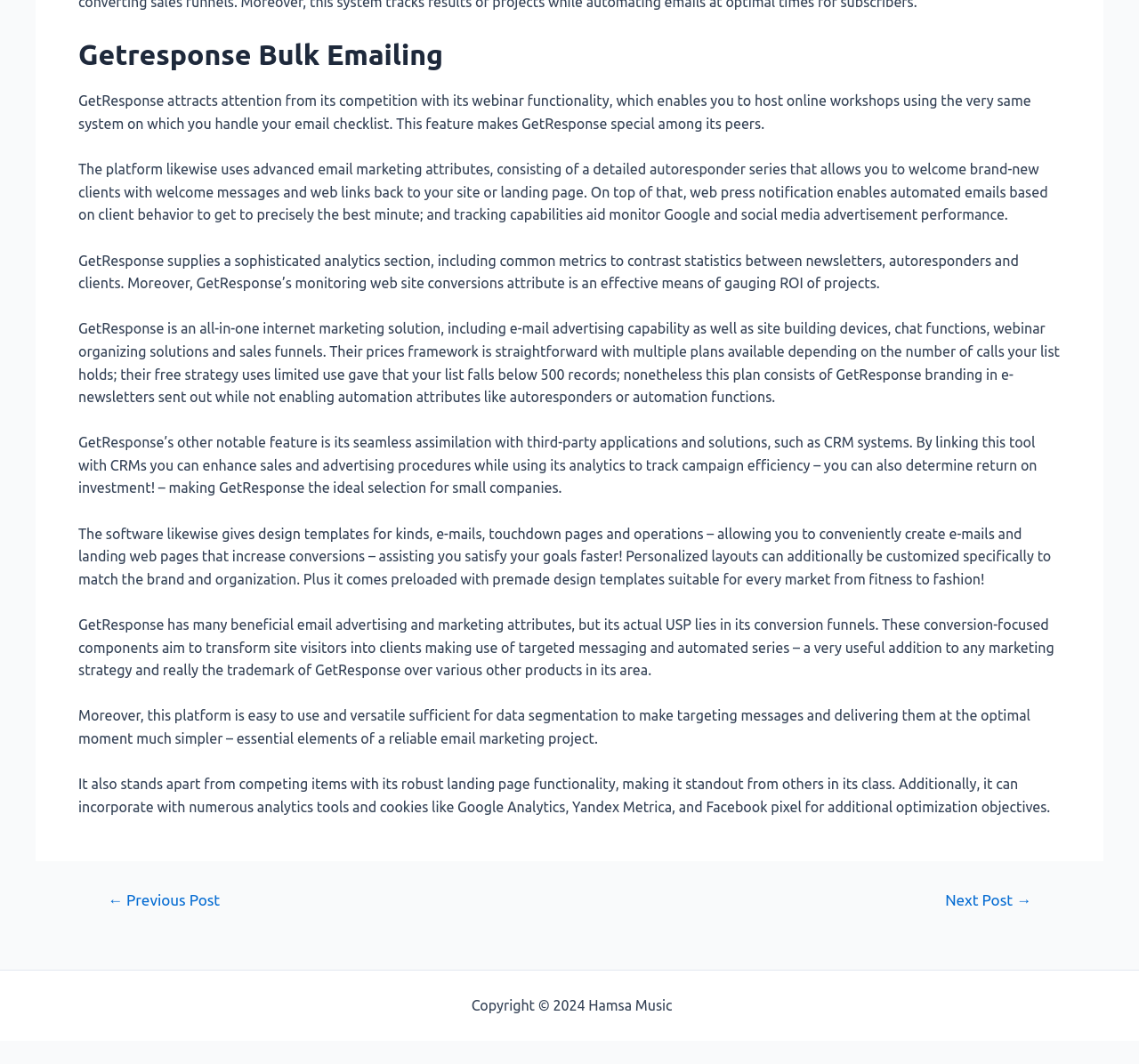Respond to the question with just a single word or phrase: 
What is the main feature of GetResponse?

webinar functionality